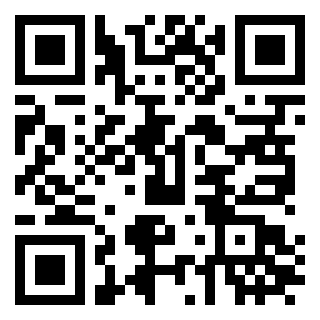What is emphasized in the accompanying text? Based on the image, give a response in one word or a short phrase.

Spreading kindness